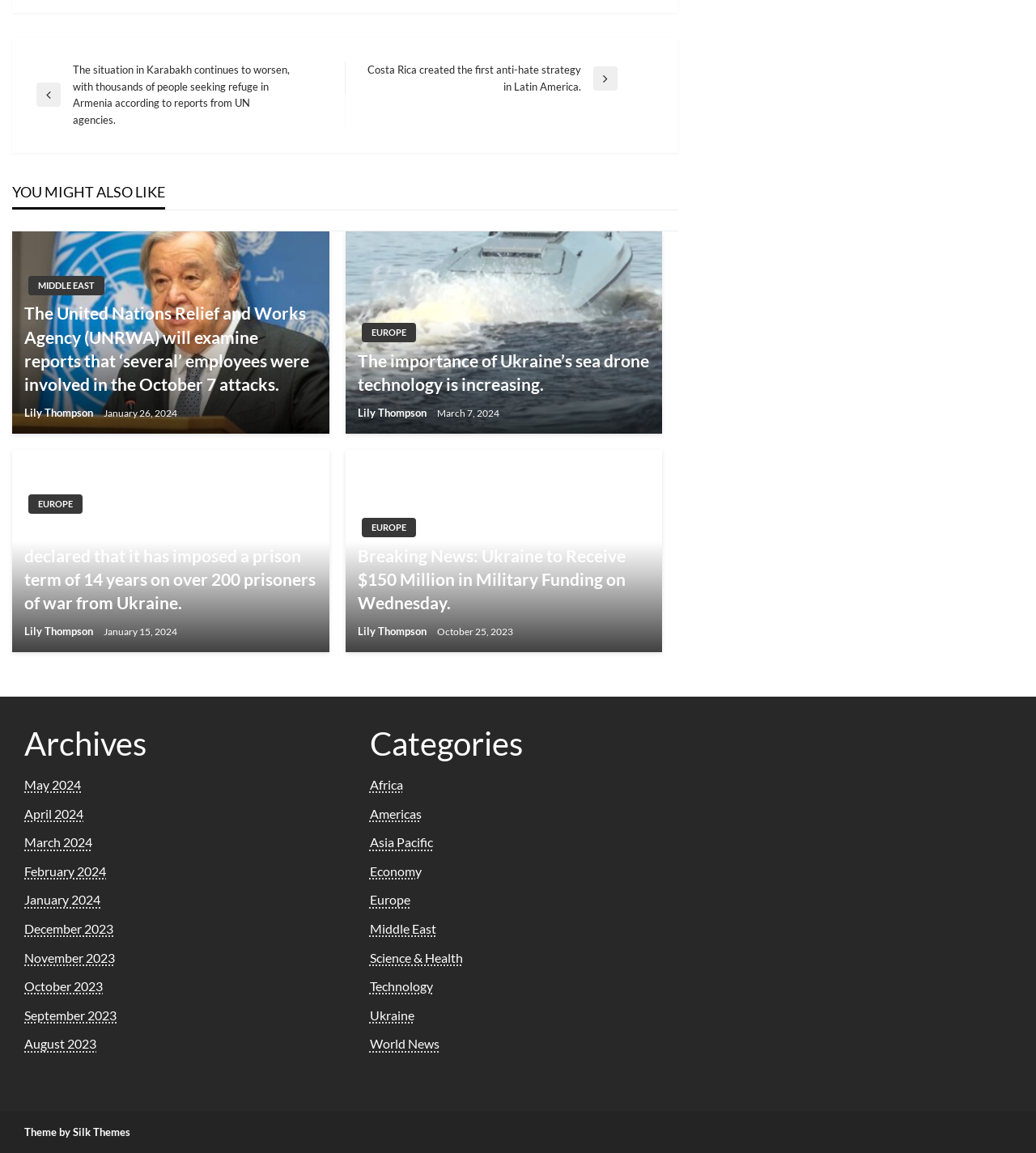Locate the bounding box coordinates of the segment that needs to be clicked to meet this instruction: "Search for something".

None